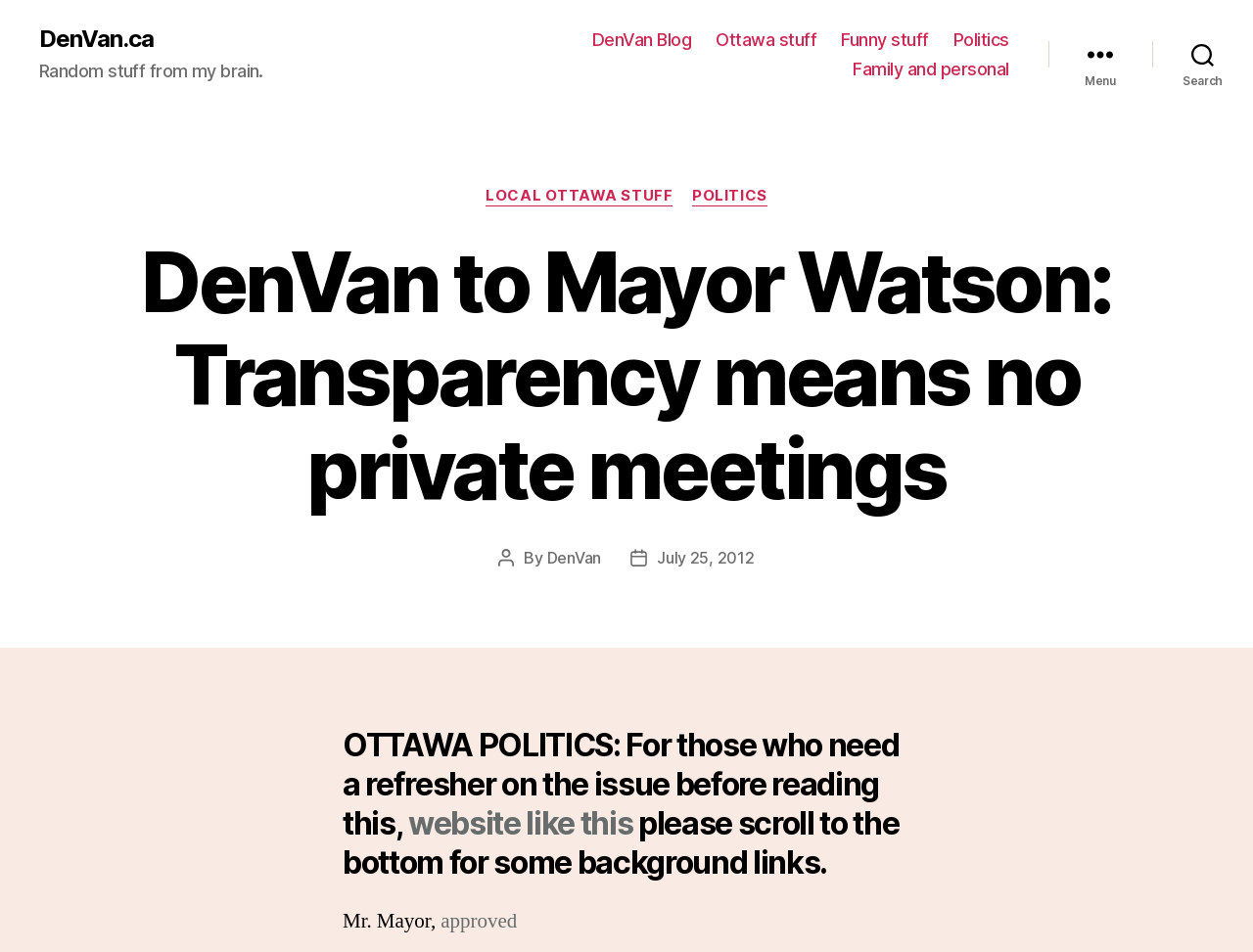Indicate the bounding box coordinates of the element that must be clicked to execute the instruction: "search for papers". The coordinates should be given as four float numbers between 0 and 1, i.e., [left, top, right, bottom].

None